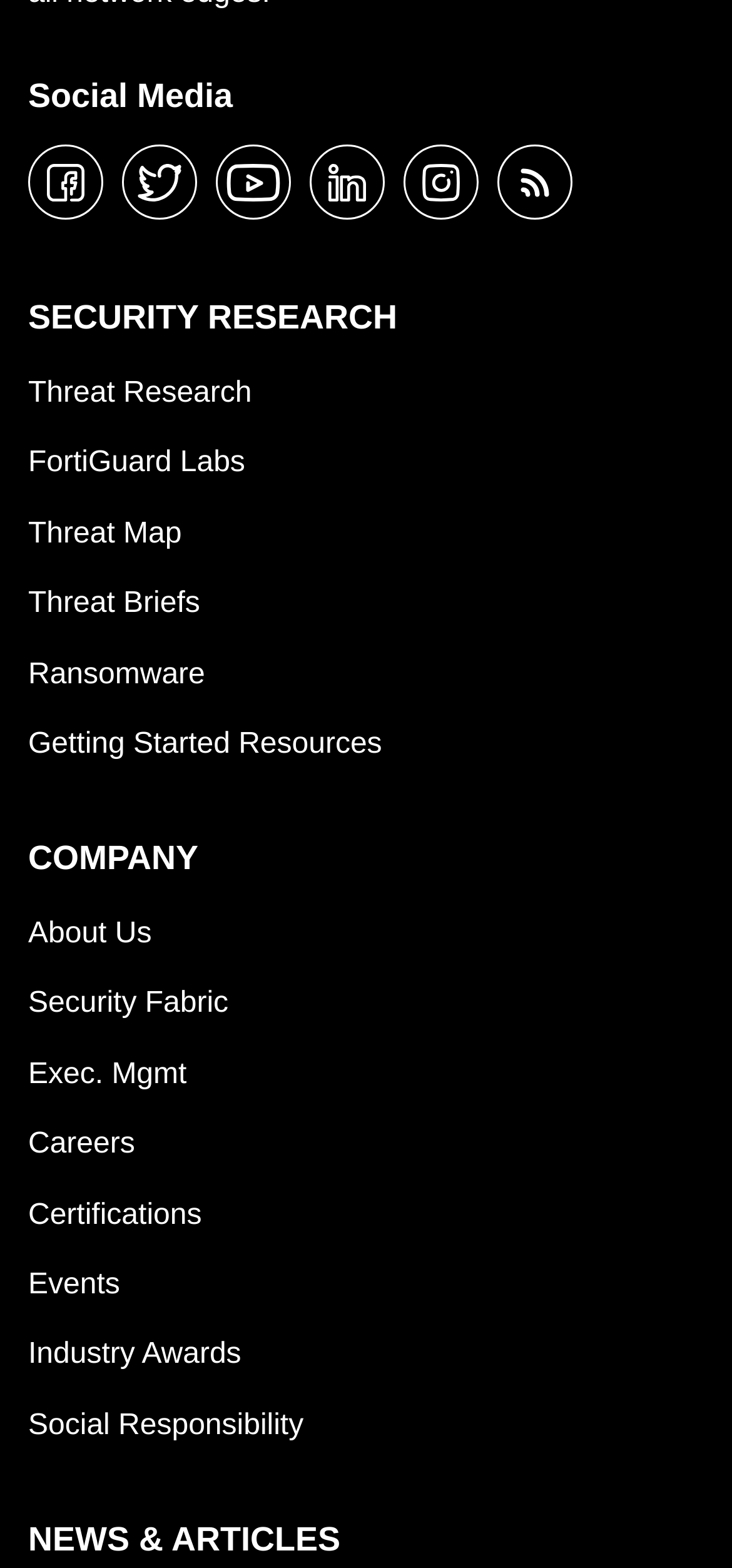Answer the question with a brief word or phrase:
What is the main category below 'SECURITY RESEARCH'?

Threat Research